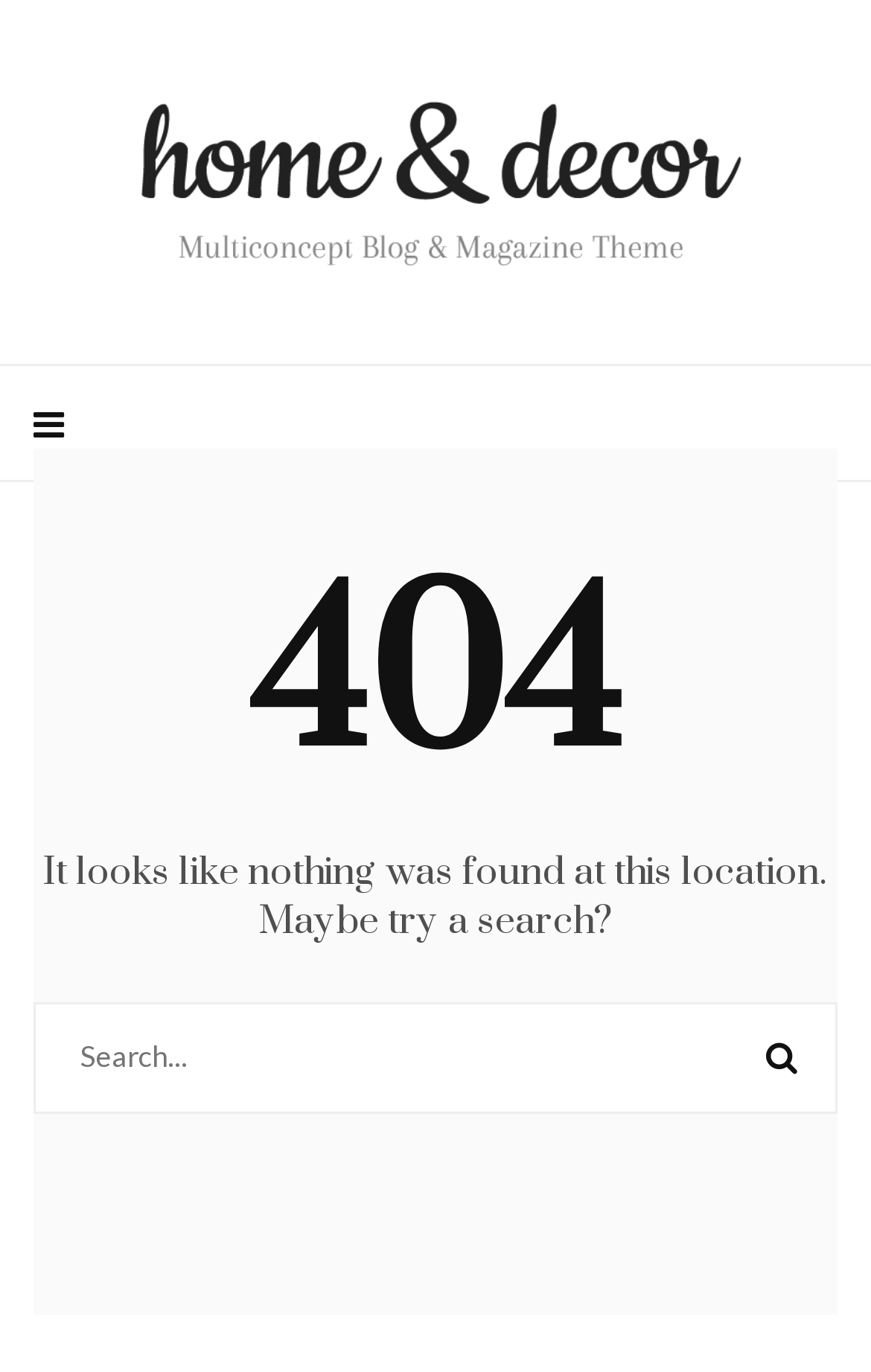Provide the bounding box for the UI element matching this description: "alt="The Little Moon Residence"".

[0.131, 0.065, 0.869, 0.2]